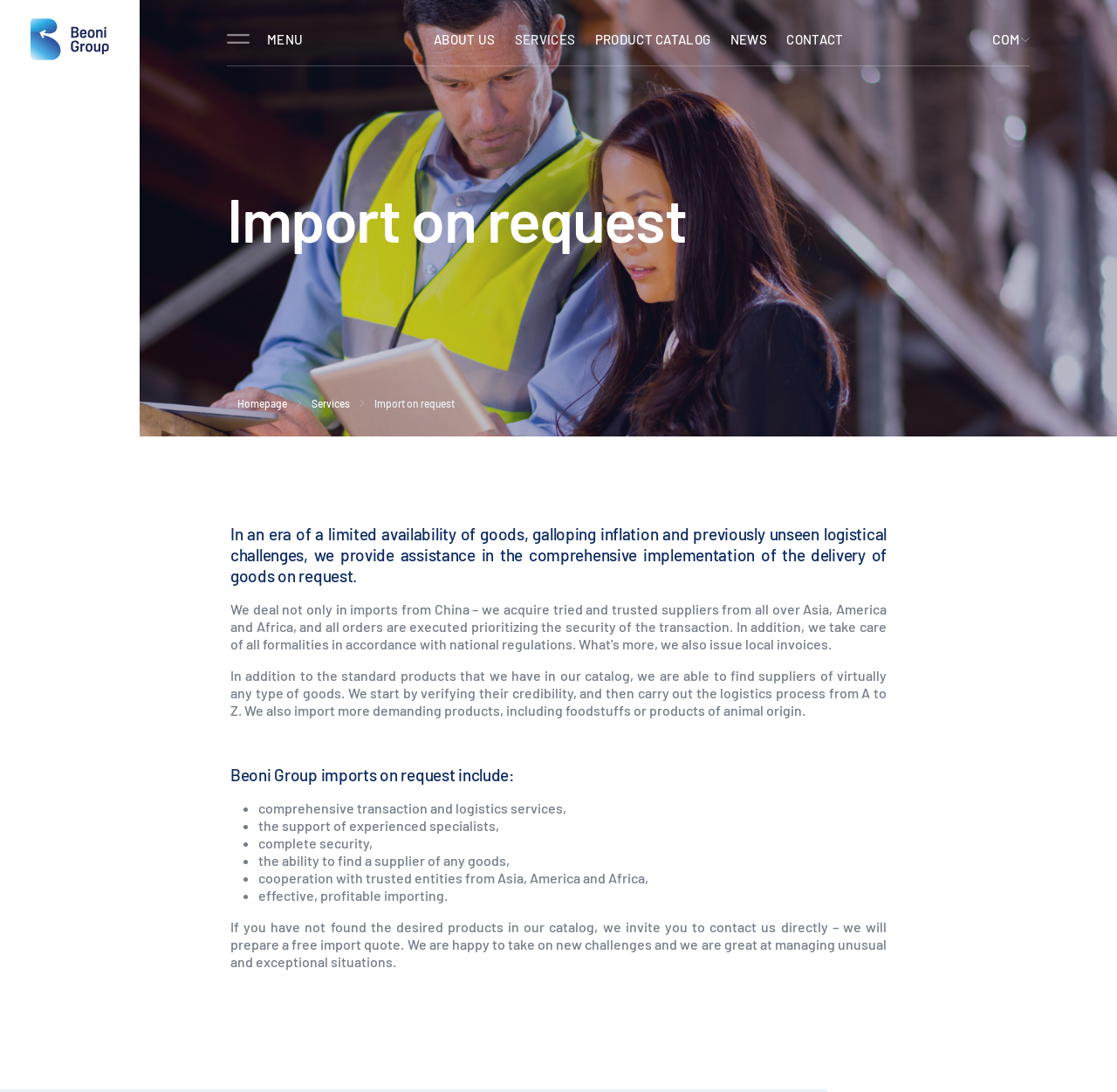Find the bounding box coordinates of the area to click in order to follow the instruction: "Visit the Homepage".

[0.212, 0.364, 0.257, 0.375]